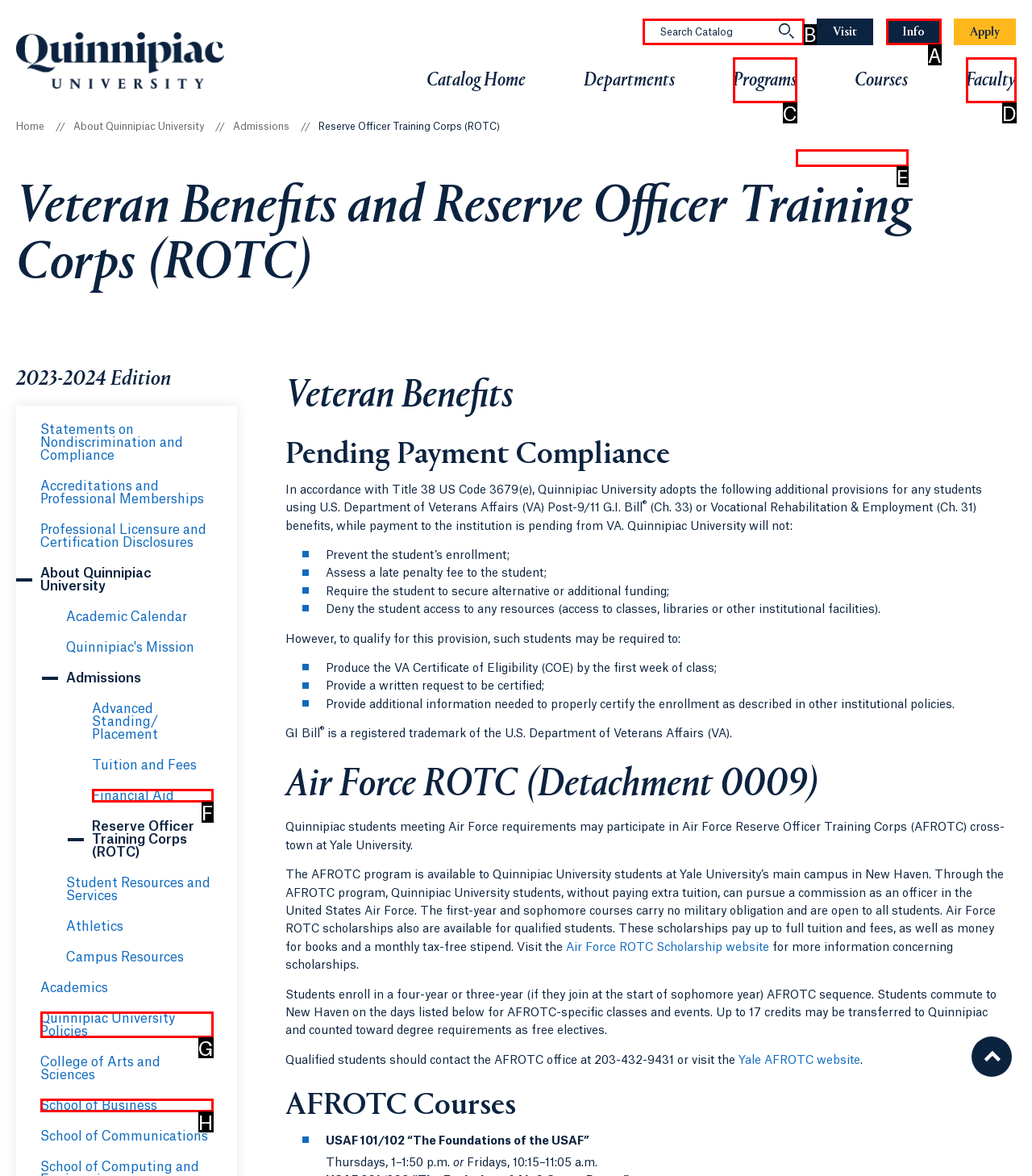For the instruction: View the 'Night-time kayaking at Louvre Abu Dhabi tour dates', which HTML element should be clicked?
Respond with the letter of the appropriate option from the choices given.

None